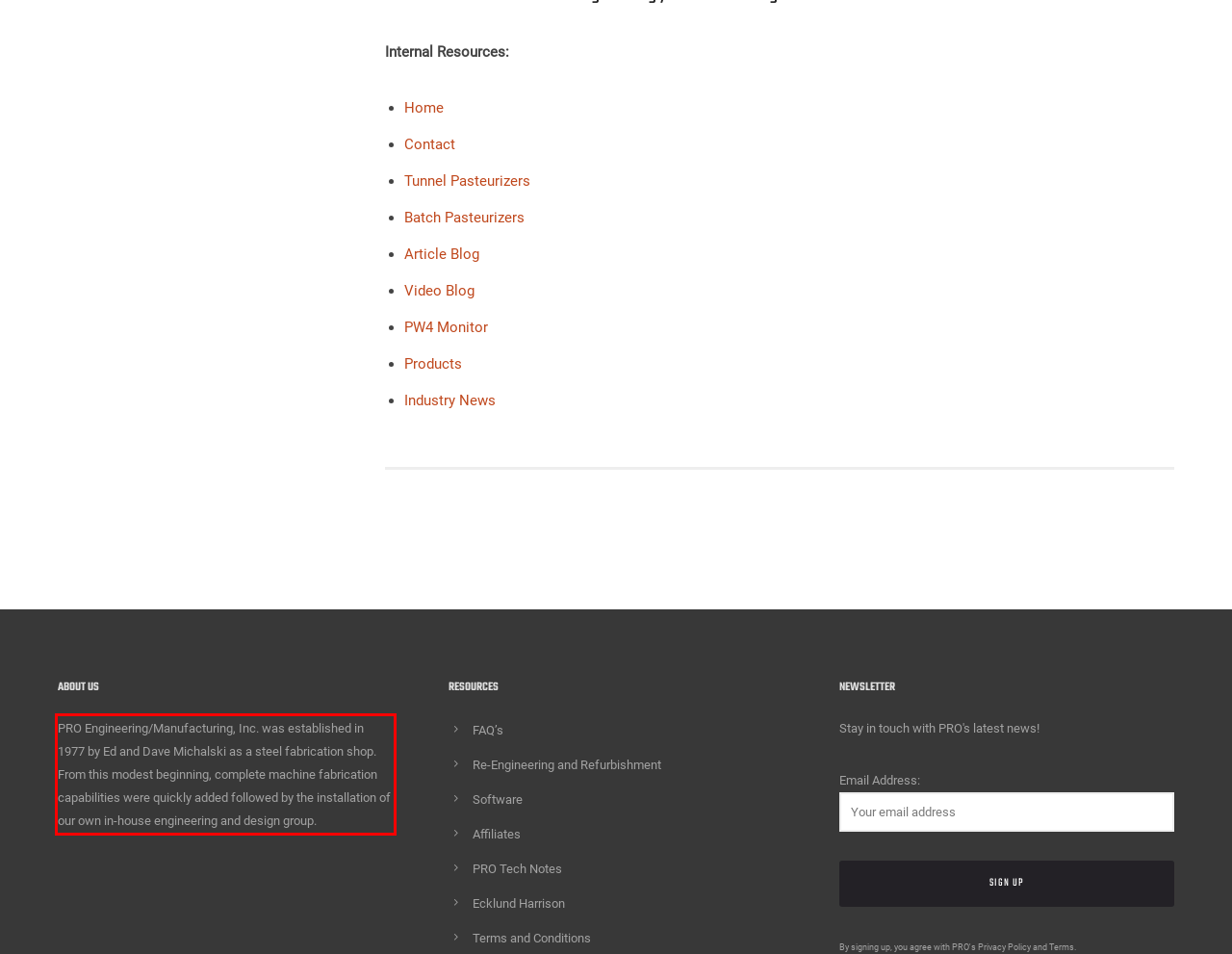Given a screenshot of a webpage, locate the red bounding box and extract the text it encloses.

PRO Engineering/Manufacturing, Inc. was established in 1977 by Ed and Dave Michalski as a steel fabrication shop. From this modest beginning, complete machine fabrication capabilities were quickly added followed by the installation of our own in-house engineering and design group.